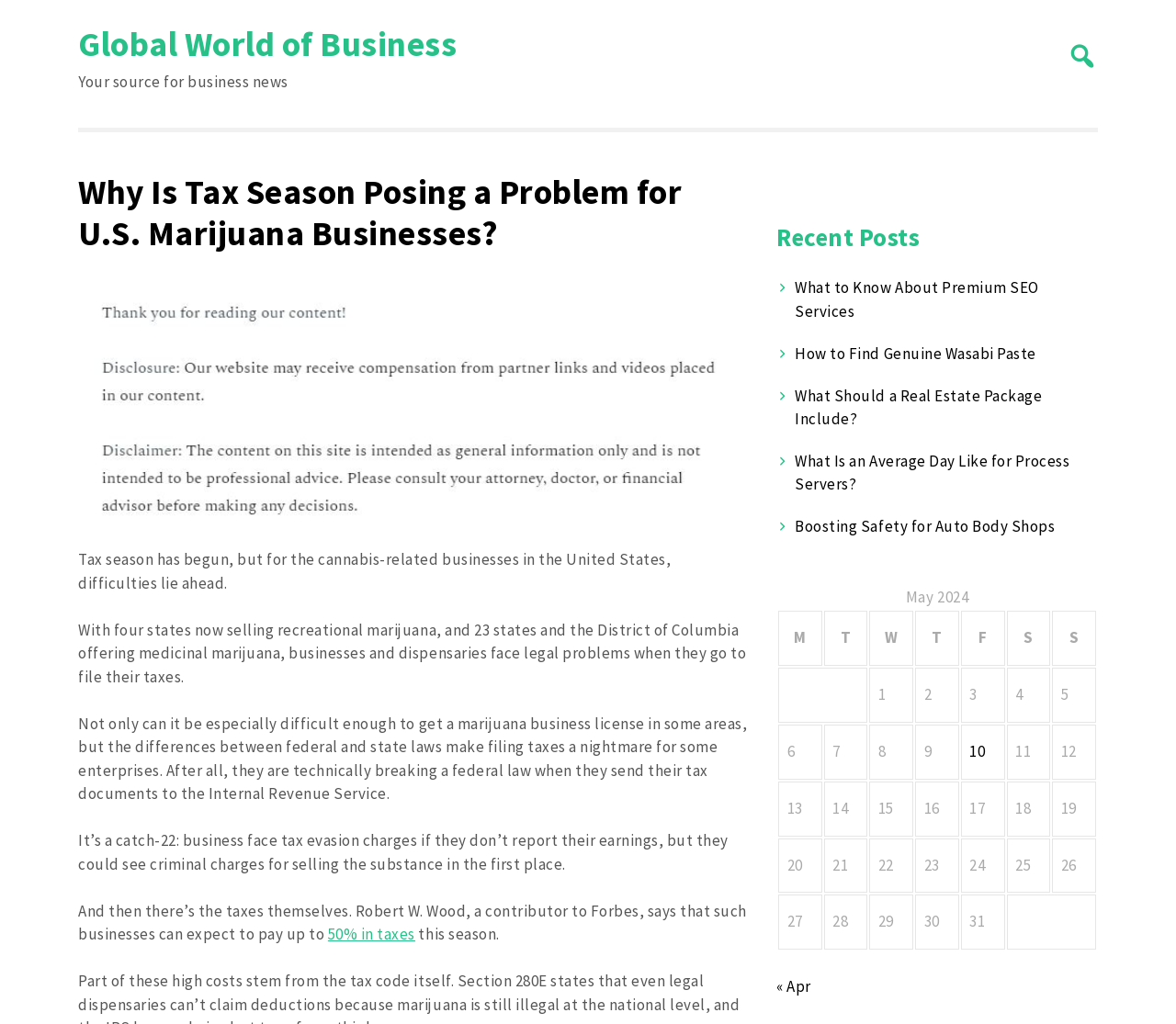Refer to the screenshot and give an in-depth answer to this question: What is the maximum tax rate for cannabis-related businesses?

The webpage content mentions that 'such businesses can expect to pay up to 50% in taxes this season.' This suggests that the maximum tax rate for cannabis-related businesses is 50%.